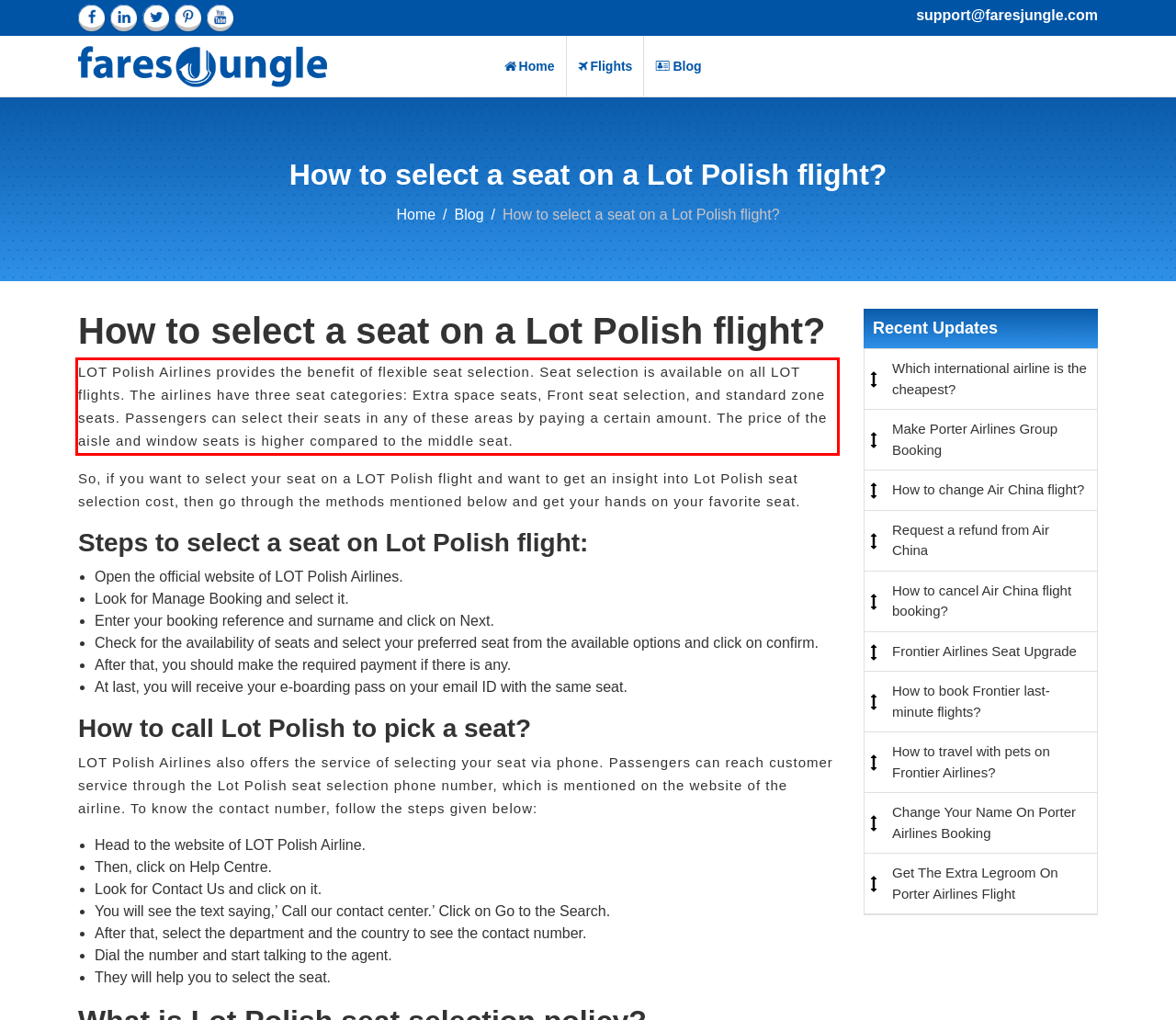You are presented with a screenshot containing a red rectangle. Extract the text found inside this red bounding box.

LOT Polish Airlines provides the benefit of flexible seat selection. Seat selection is available on all LOT flights. The airlines have three seat categories: Extra space seats, Front seat selection, and standard zone seats. Passengers can select their seats in any of these areas by paying a certain amount. The price of the aisle and window seats is higher compared to the middle seat.